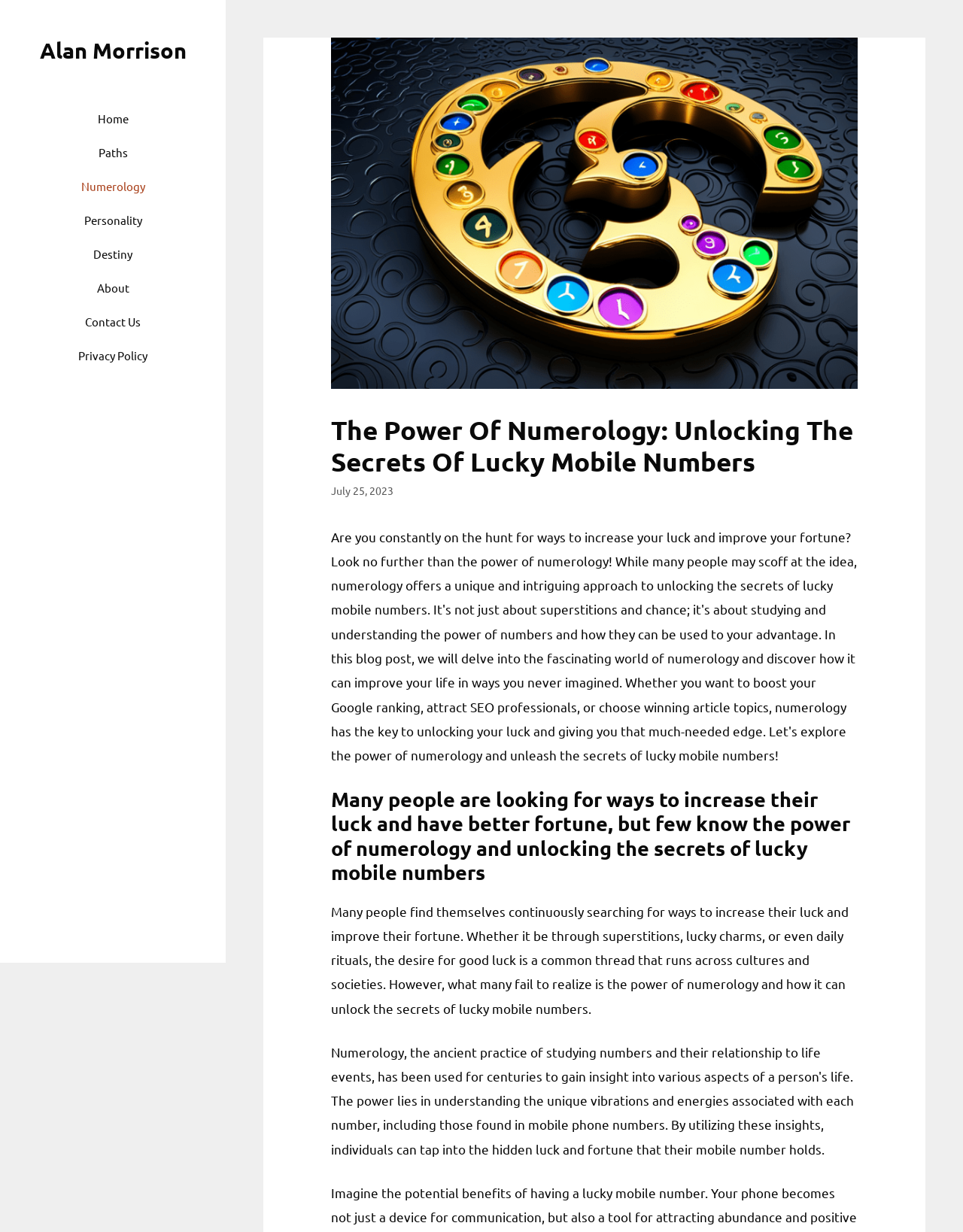Could you specify the bounding box coordinates for the clickable section to complete the following instruction: "Click on the 'About' link"?

[0.085, 0.22, 0.15, 0.247]